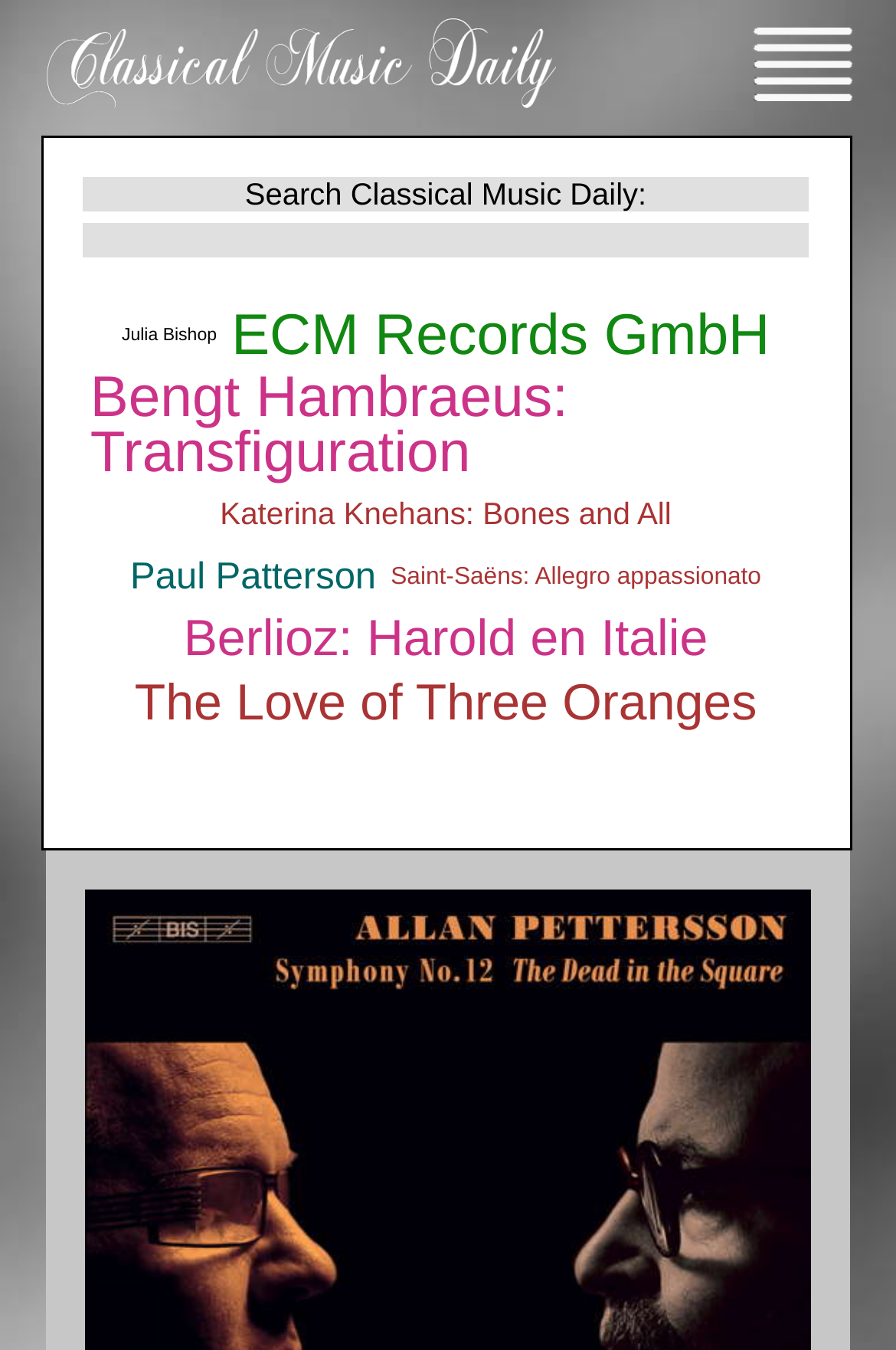Please identify the bounding box coordinates of the clickable area that will fulfill the following instruction: "Click the menu button". The coordinates should be in the format of four float numbers between 0 and 1, i.e., [left, top, right, bottom].

[0.84, 0.052, 0.95, 0.081]